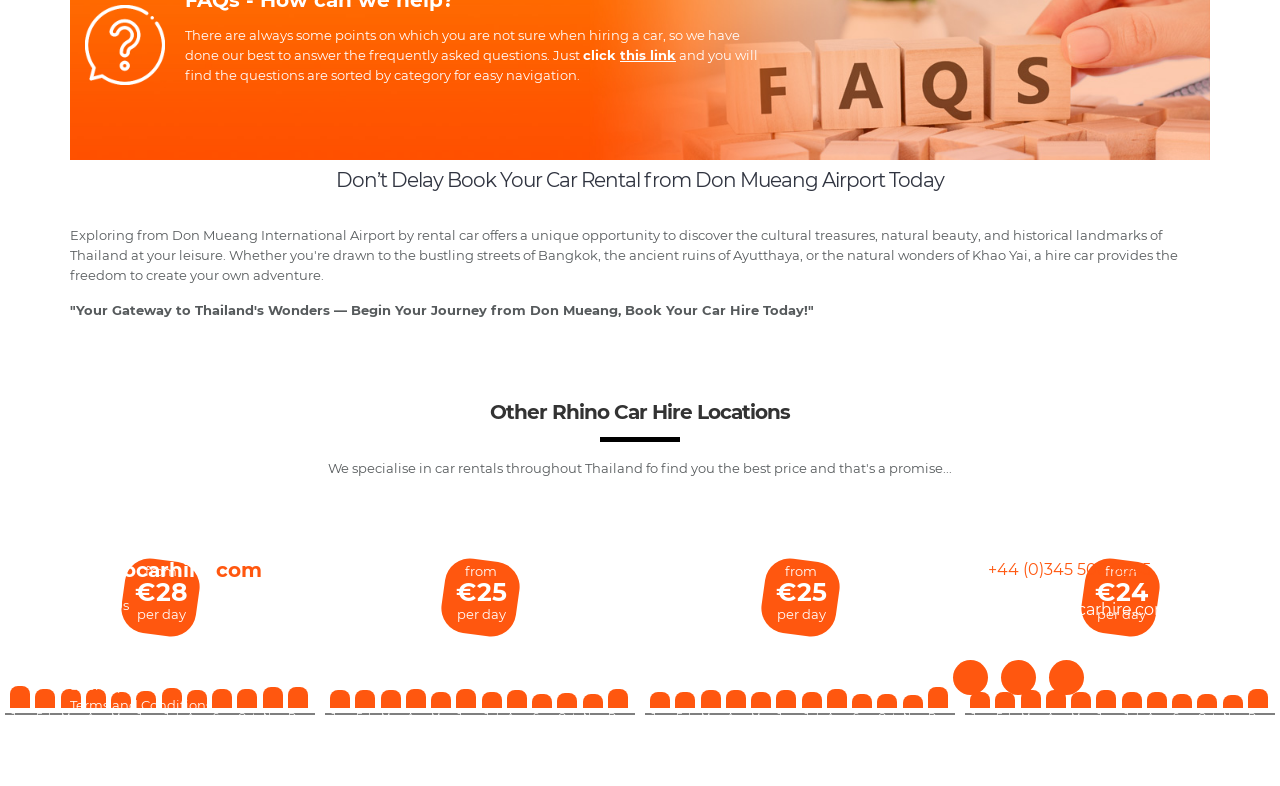Please locate the bounding box coordinates of the element that should be clicked to achieve the given instruction: "explore car hire options from Khon Kaen Airport".

[0.285, 0.662, 0.465, 0.686]